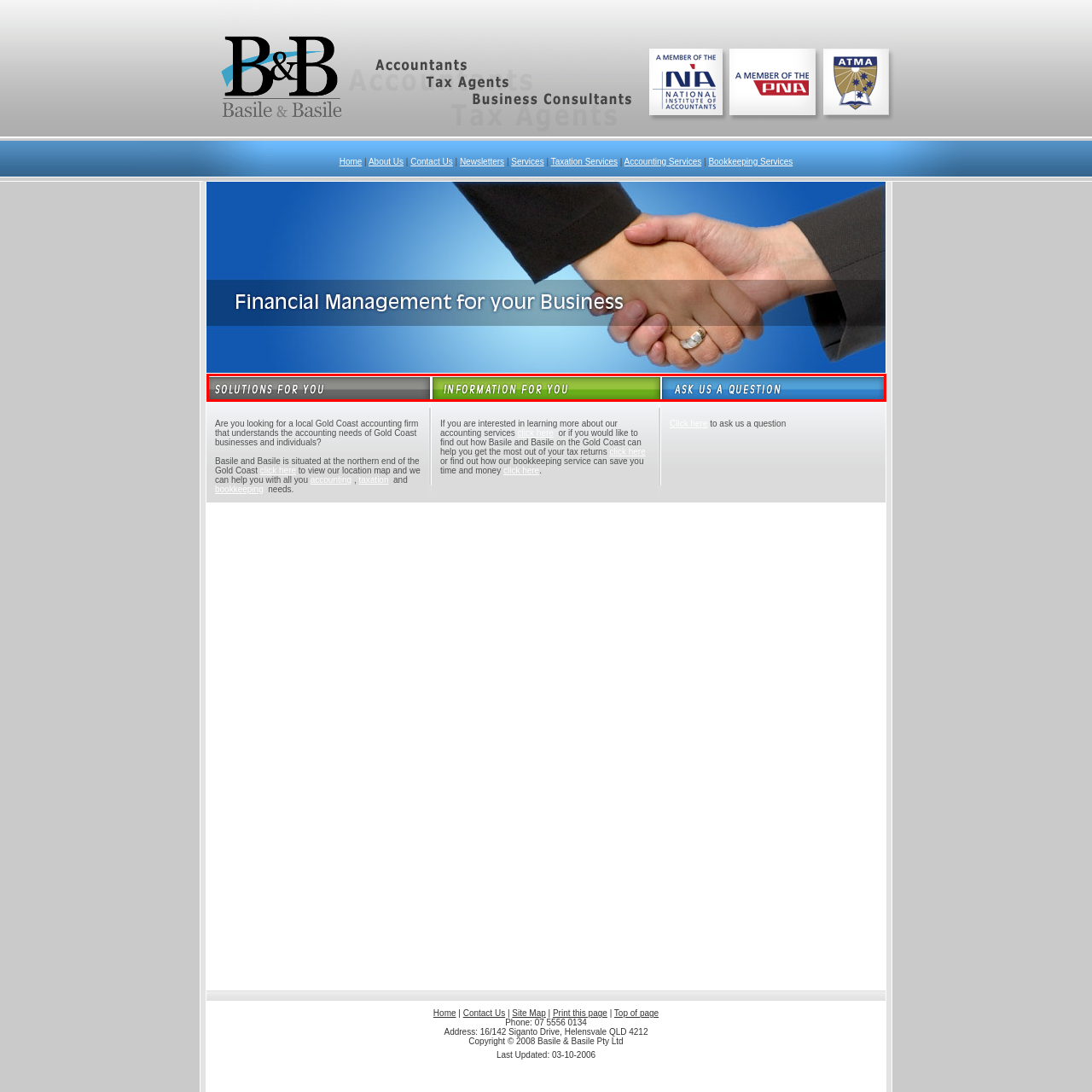Describe in detail the contents of the image highlighted within the red box.

The image features a series of buttons designed for user navigation, indicating different services offered by the Basile & Basile Accounting Firm. The buttons are labeled as follows: "Solutions For You" in a dark gray background, "Information For You" in a vibrant green, and "Ask Us a Question" in a bright blue background. This visually appealing arrangement suggests an interactive interface designed to guide clients to explore accounting solutions, seek additional information, or inquire directly with the firm, enhancing user engagement on the website.